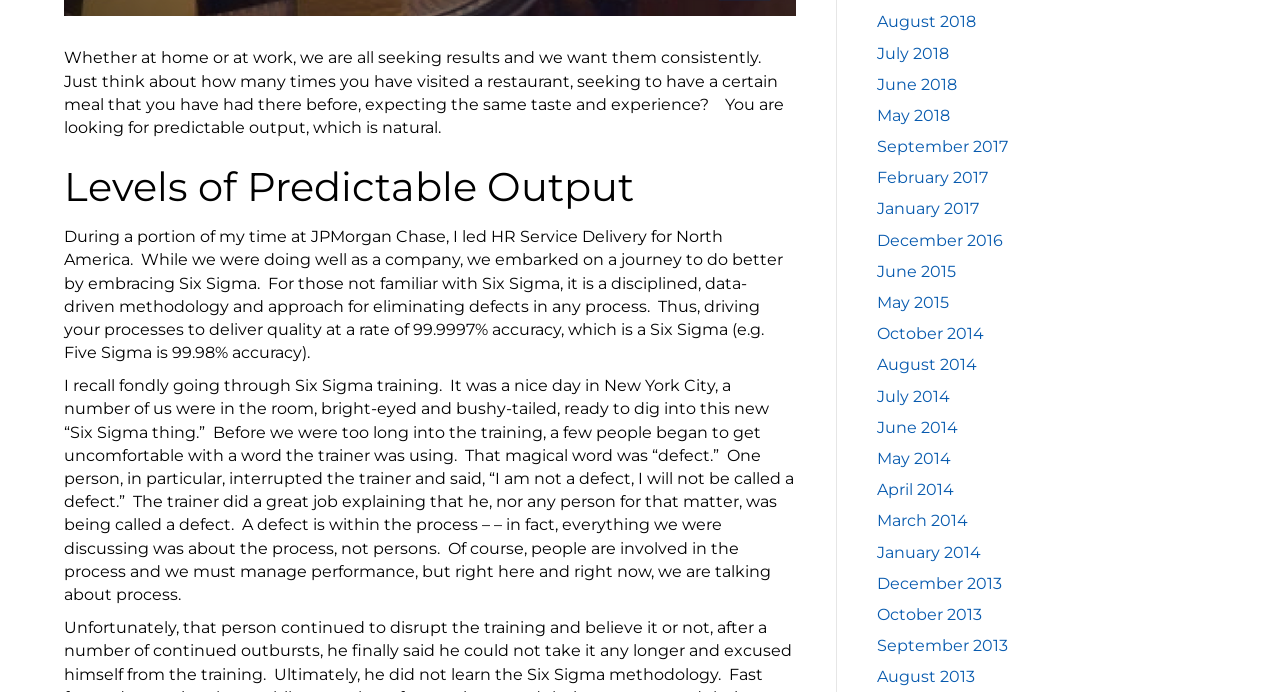Please specify the bounding box coordinates of the clickable region to carry out the following instruction: "Click on May 2018". The coordinates should be four float numbers between 0 and 1, in the format [left, top, right, bottom].

[0.685, 0.153, 0.742, 0.181]